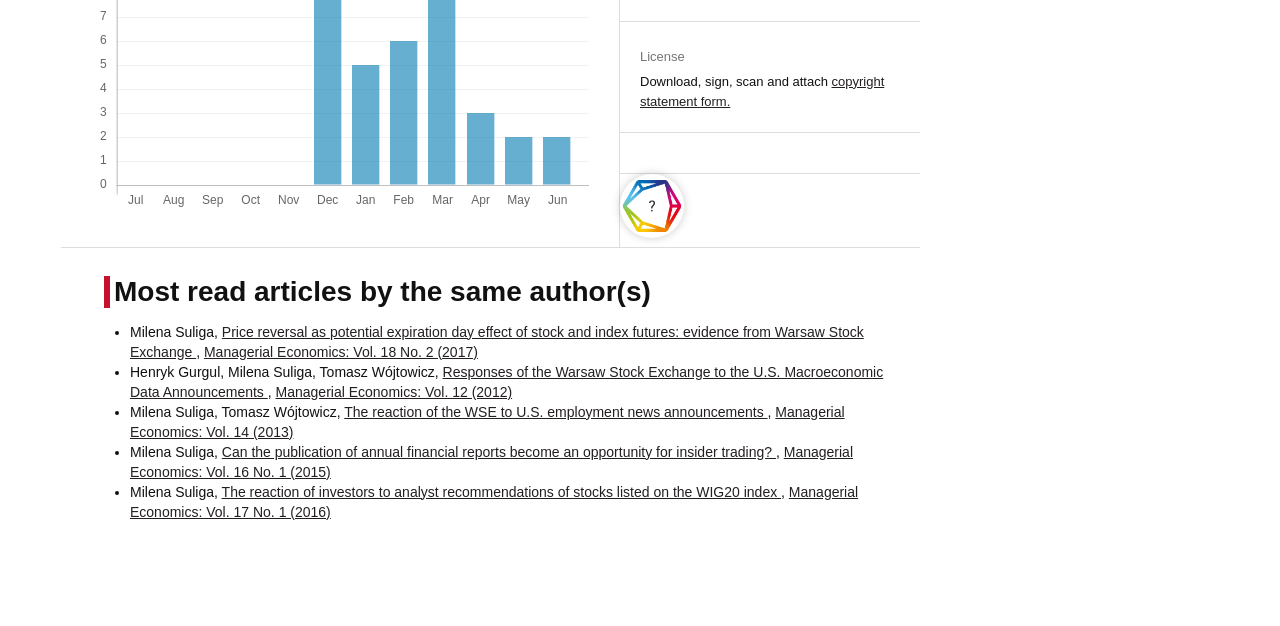Provide a thorough and detailed response to the question by examining the image: 
What is the title of the first article?

The first article listed under 'Most read articles by the same author(s)' has a link element with the text 'Price reversal as potential expiration day effect of stock and index futures: evidence from Warsaw Stock Exchange', which is the title of the article.